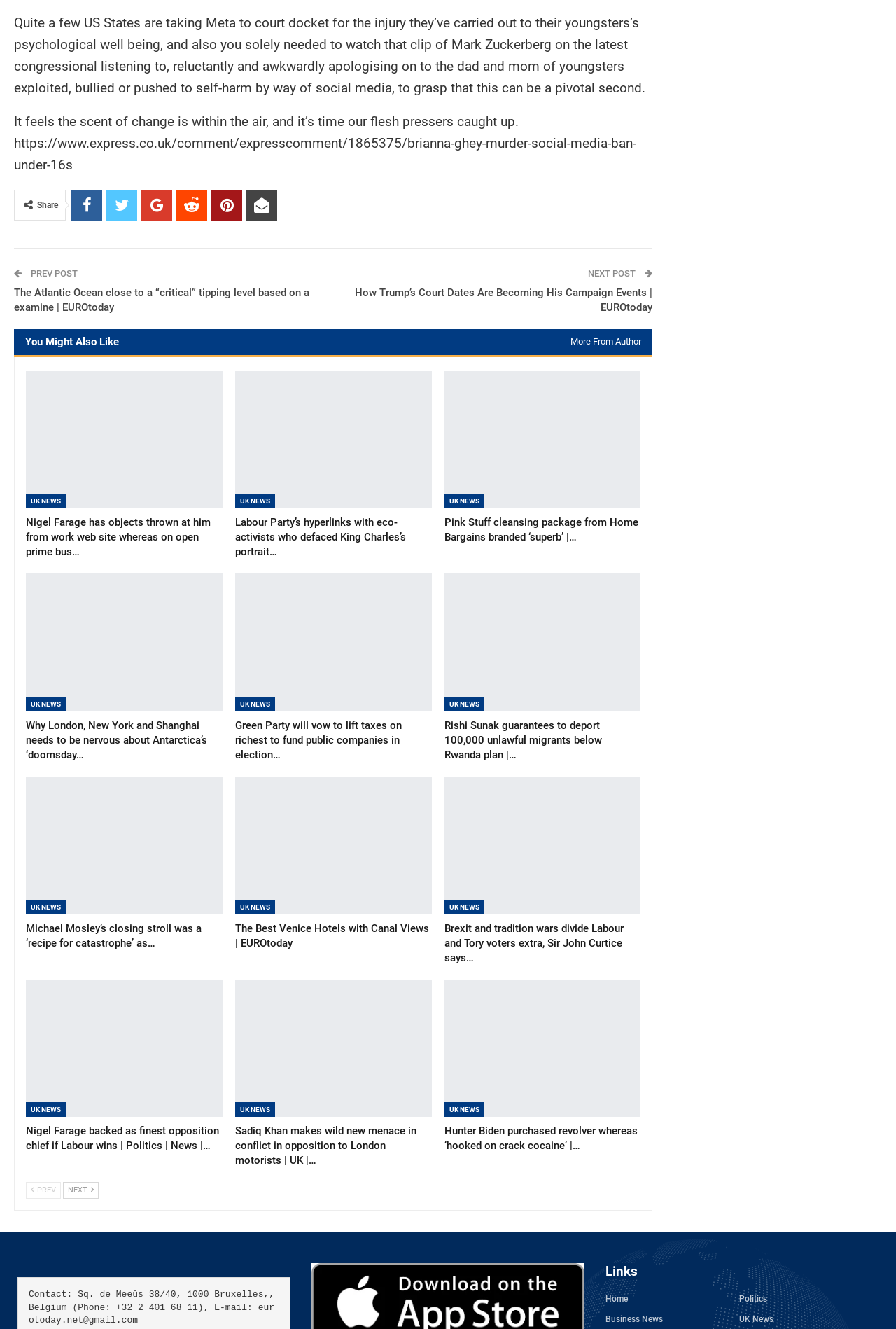Using the format (top-left x, top-left y, bottom-right x, bottom-right y), provide the bounding box coordinates for the described UI element. All values should be floating point numbers between 0 and 1: UK NEWS

[0.496, 0.372, 0.54, 0.383]